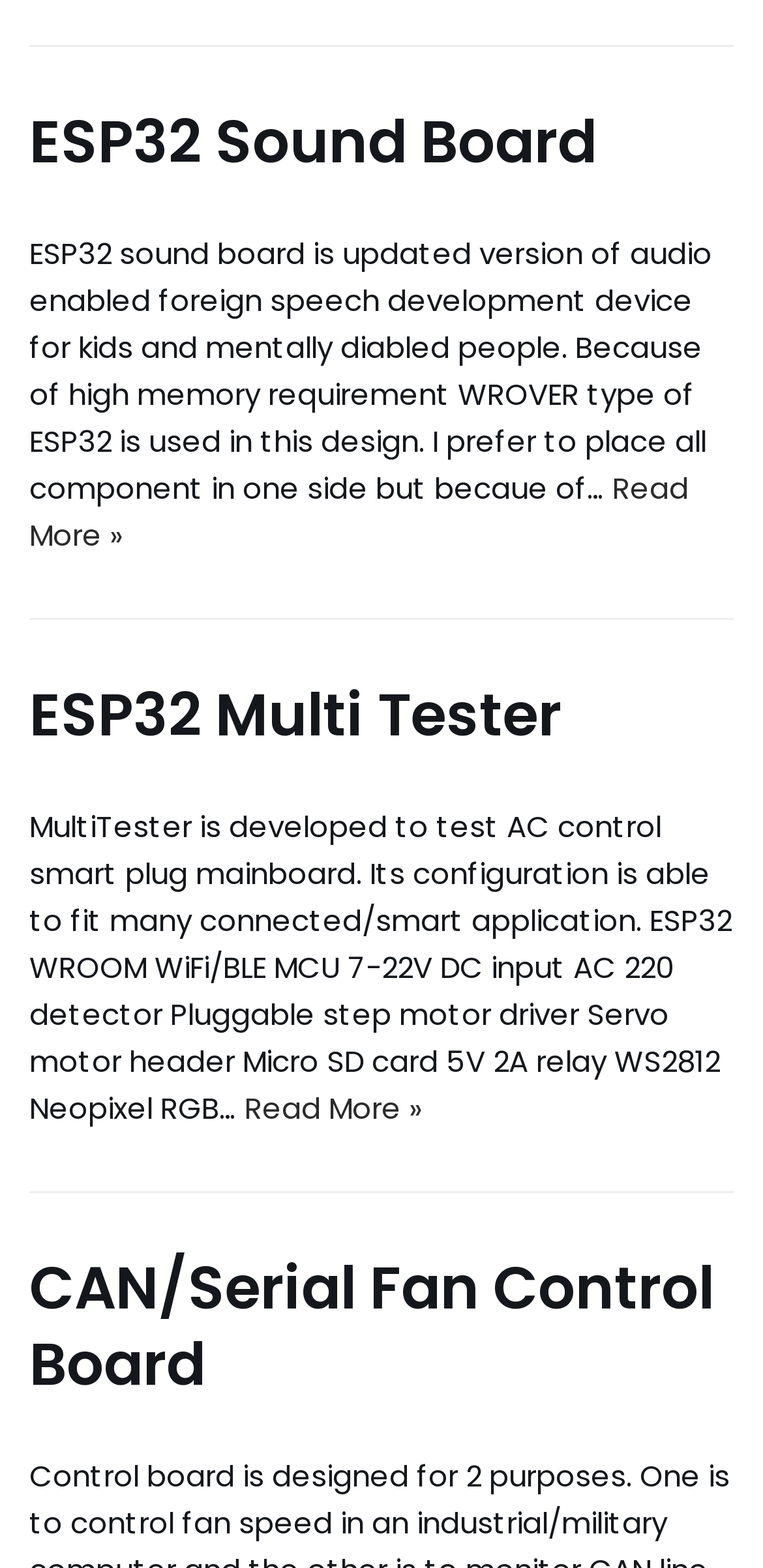Calculate the bounding box coordinates of the UI element given the description: "ESP32 Multi Tester".

[0.038, 0.43, 0.736, 0.483]